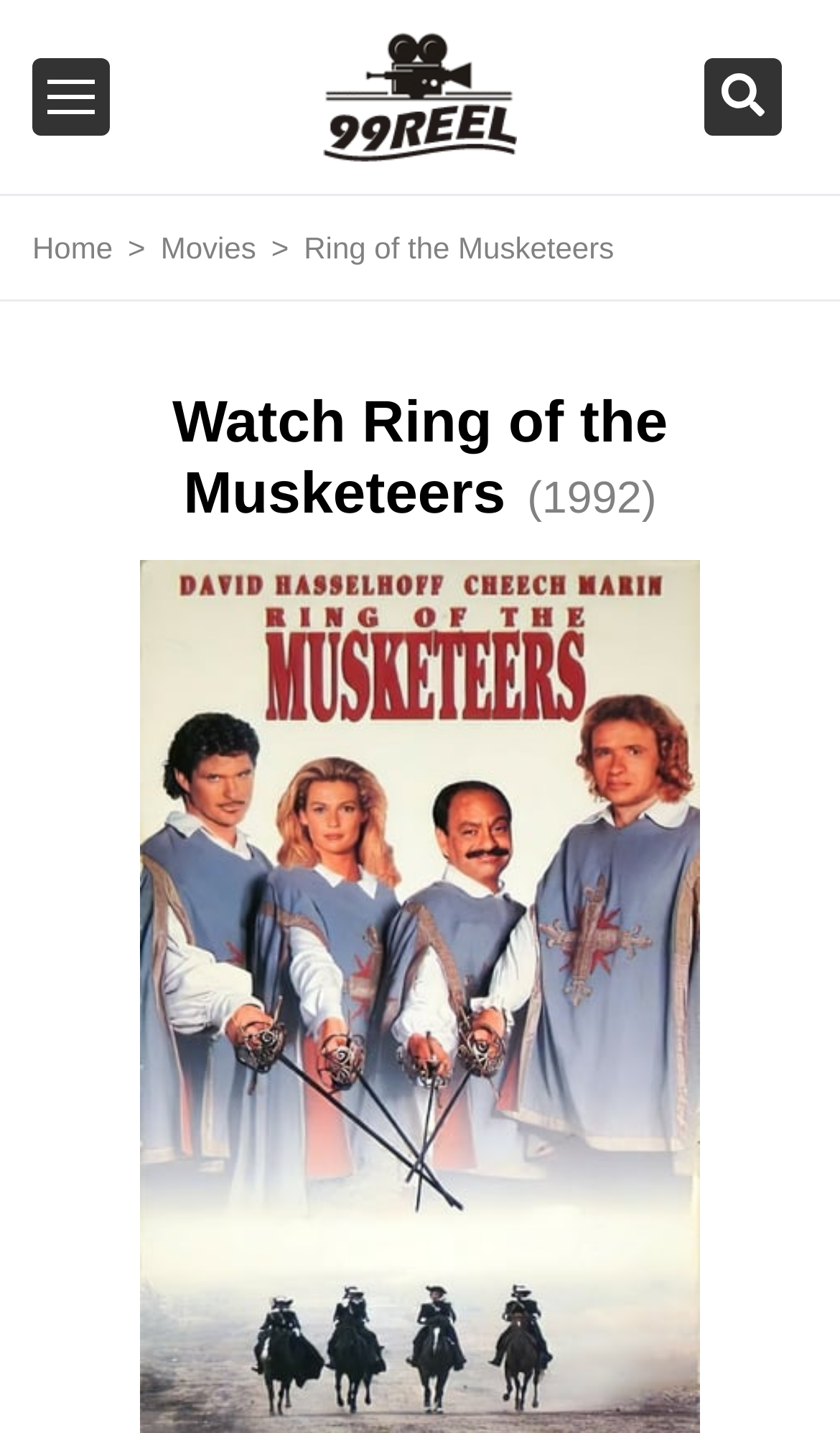How many navigation links are there?
Please answer the question with as much detail and depth as you can.

There are three navigation links: 'Home', 'Movies', and '99Reel'. These links can be found at the top of the webpage.